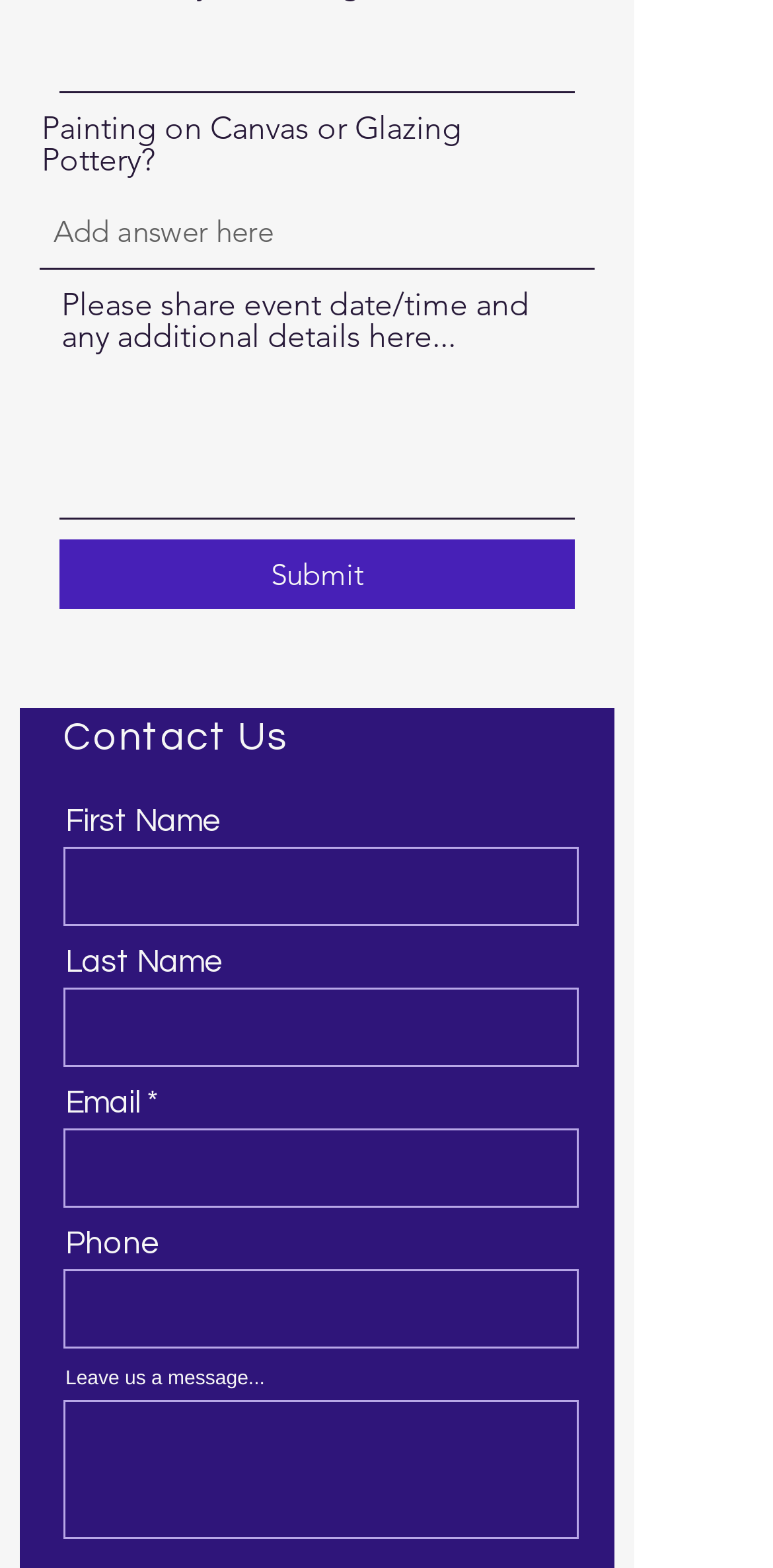Please identify the bounding box coordinates of the element on the webpage that should be clicked to follow this instruction: "Submit the form". The bounding box coordinates should be given as four float numbers between 0 and 1, formatted as [left, top, right, bottom].

[0.077, 0.344, 0.744, 0.388]